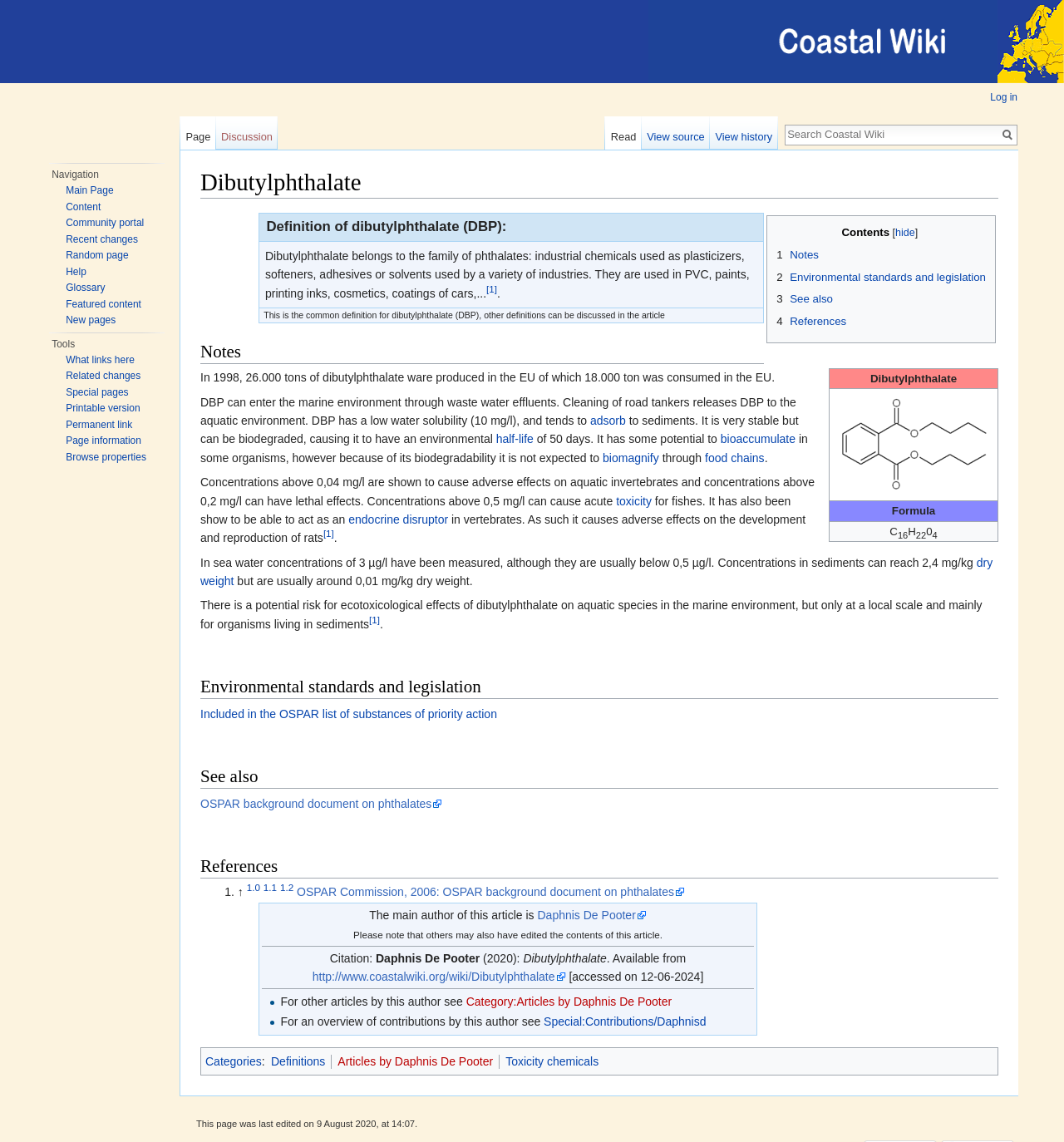Please locate the bounding box coordinates of the element that should be clicked to achieve the given instruction: "Go to Main Page".

[0.062, 0.162, 0.107, 0.172]